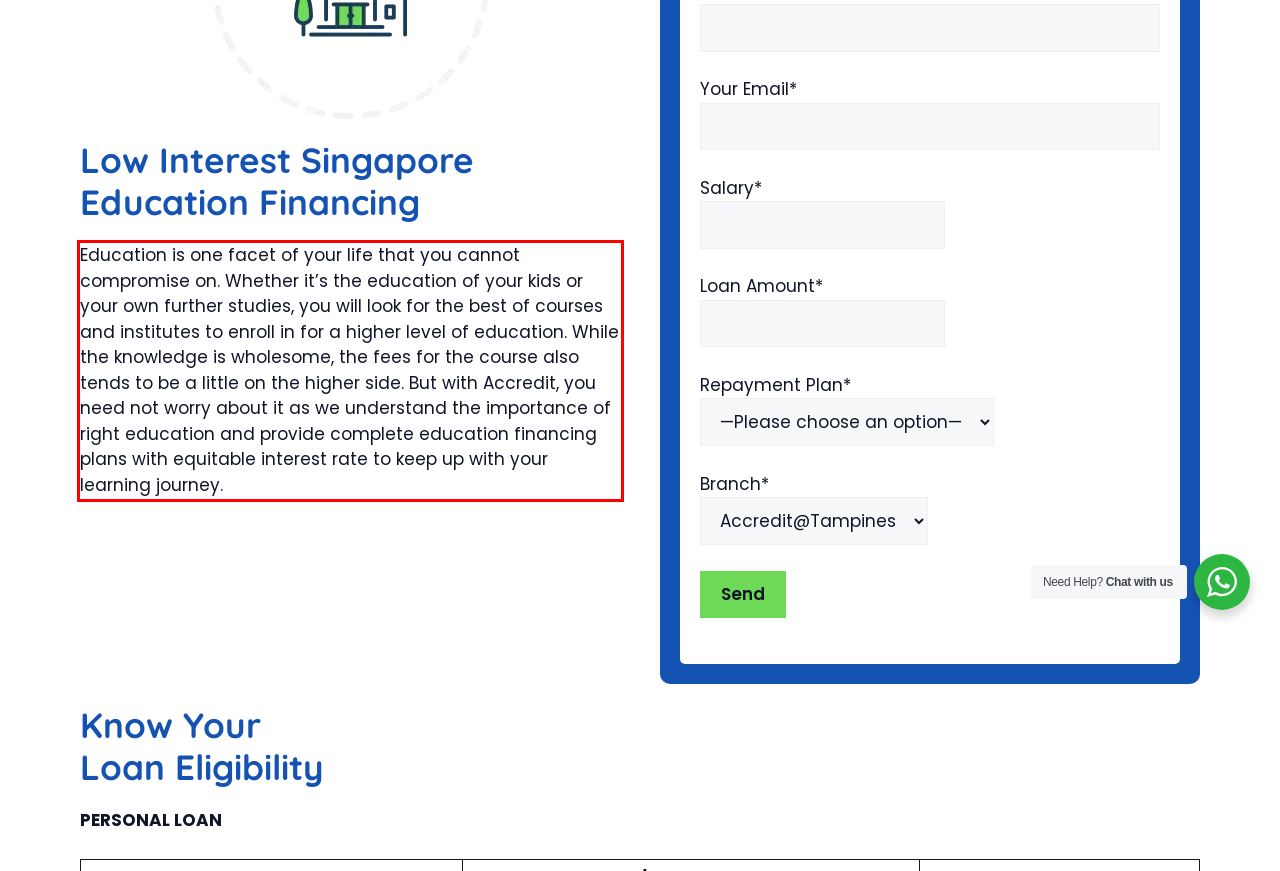Analyze the screenshot of a webpage where a red rectangle is bounding a UI element. Extract and generate the text content within this red bounding box.

Education is one facet of your life that you cannot compromise on. Whether it’s the education of your kids or your own further studies, you will look for the best of courses and institutes to enroll in for a higher level of education. While the knowledge is wholesome, the fees for the course also tends to be a little on the higher side. But with Accredit, you need not worry about it as we understand the importance of right education and provide complete education financing plans with equitable interest rate to keep up with your learning journey.